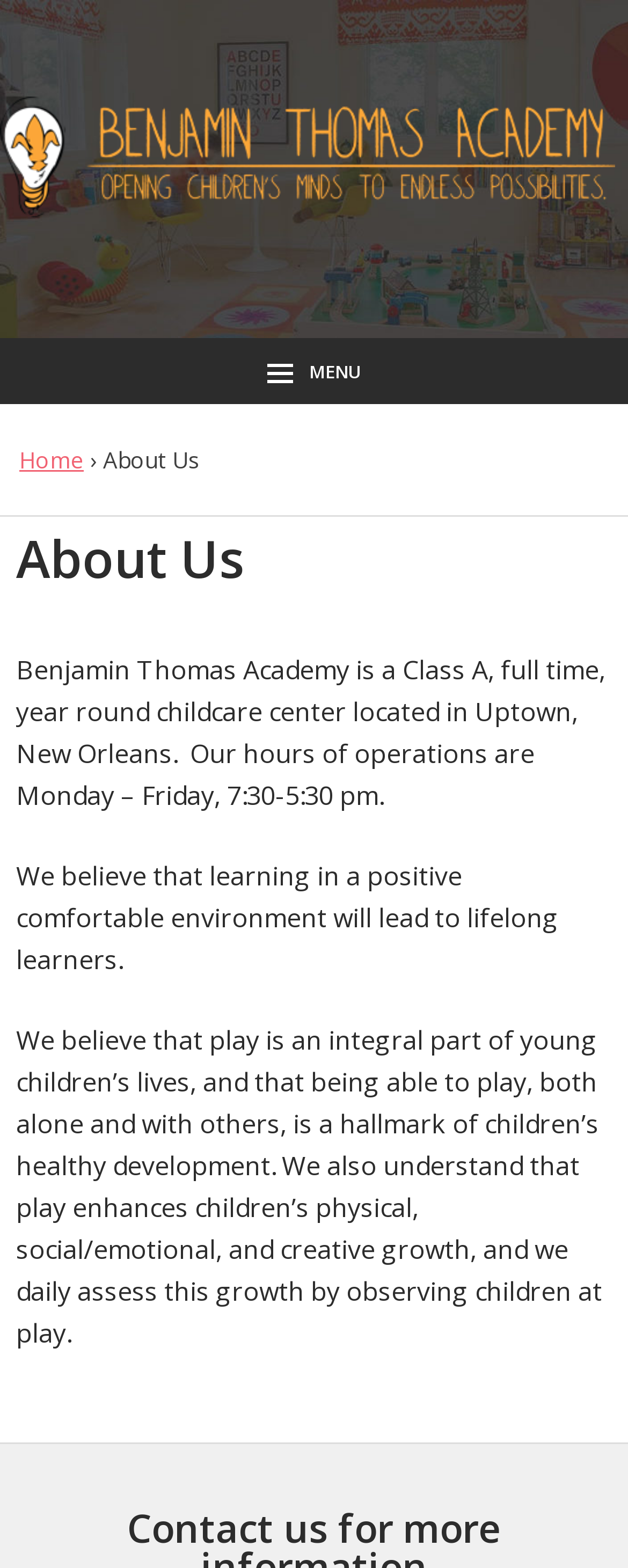Provide an in-depth caption for the contents of the webpage.

The webpage is about Benjamin Thomas Academy, a childcare center located in Uptown, New Orleans. At the top of the page, there is a logo image of the academy, accompanied by a link with the same name. Below the logo, there is a menu bar with a "MENU" heading and a "Home" link, followed by a "›" symbol and an "About Us" link.

The main content of the page is divided into an article section, which takes up most of the page. The article section has a heading that reads "About Us", followed by three paragraphs of text. The first paragraph describes the academy as a Class A, full-time, year-round childcare center, and lists its hours of operation. The second paragraph states the academy's belief that learning in a positive and comfortable environment leads to lifelong learners. The third and longest paragraph explains the importance of play in young children's lives, highlighting its role in physical, social, emotional, and creative growth.

There are no other UI elements or images on the page besides the logo image at the top. The overall layout is simple and easy to navigate, with clear headings and concise text.